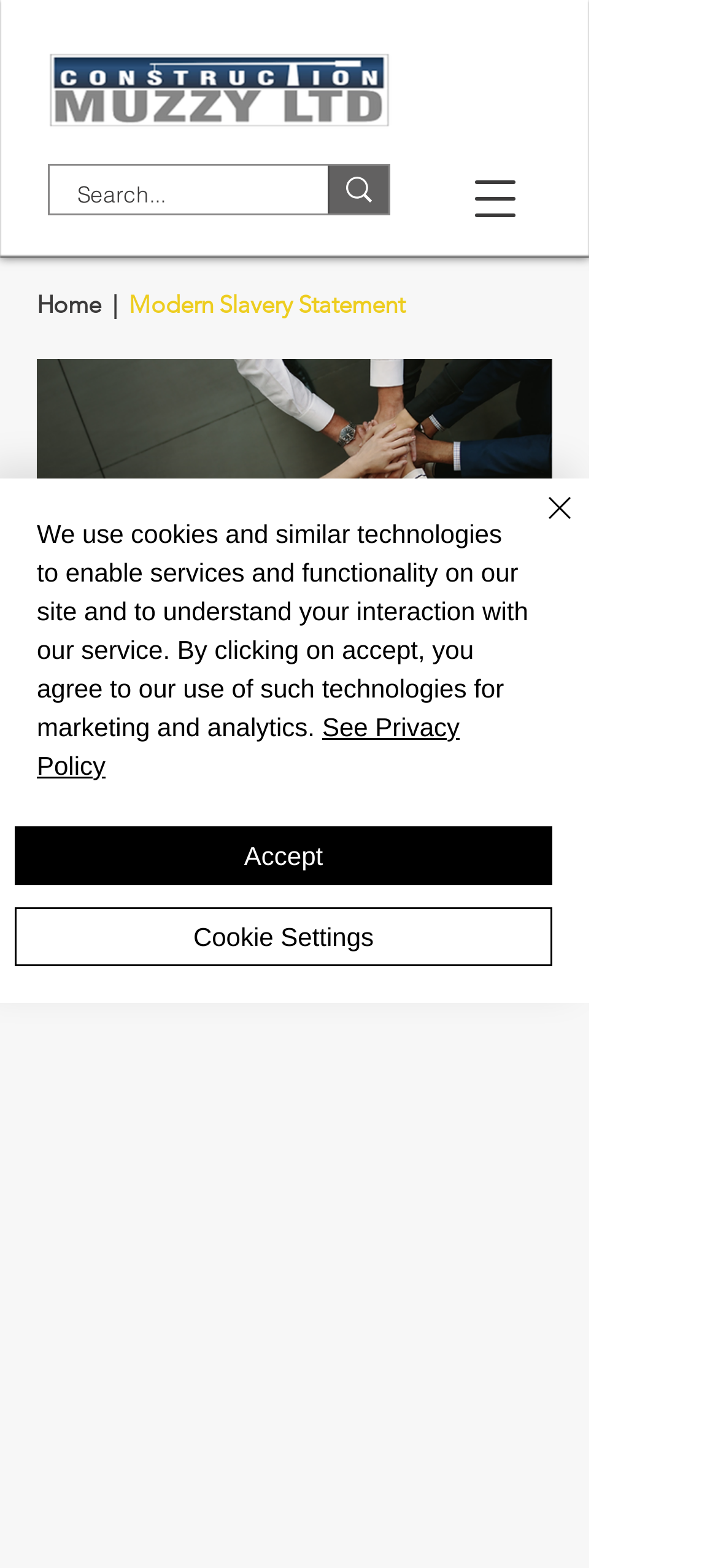Examine the screenshot and answer the question in as much detail as possible: What is the purpose of the company's policies and procedures?

The purpose of the company's policies and procedures can be inferred from the text on the webpage, which states 'We constantly strive to develop, policy and procedures to manage the way we obtain our goods and services to keep our supply chains robust.'